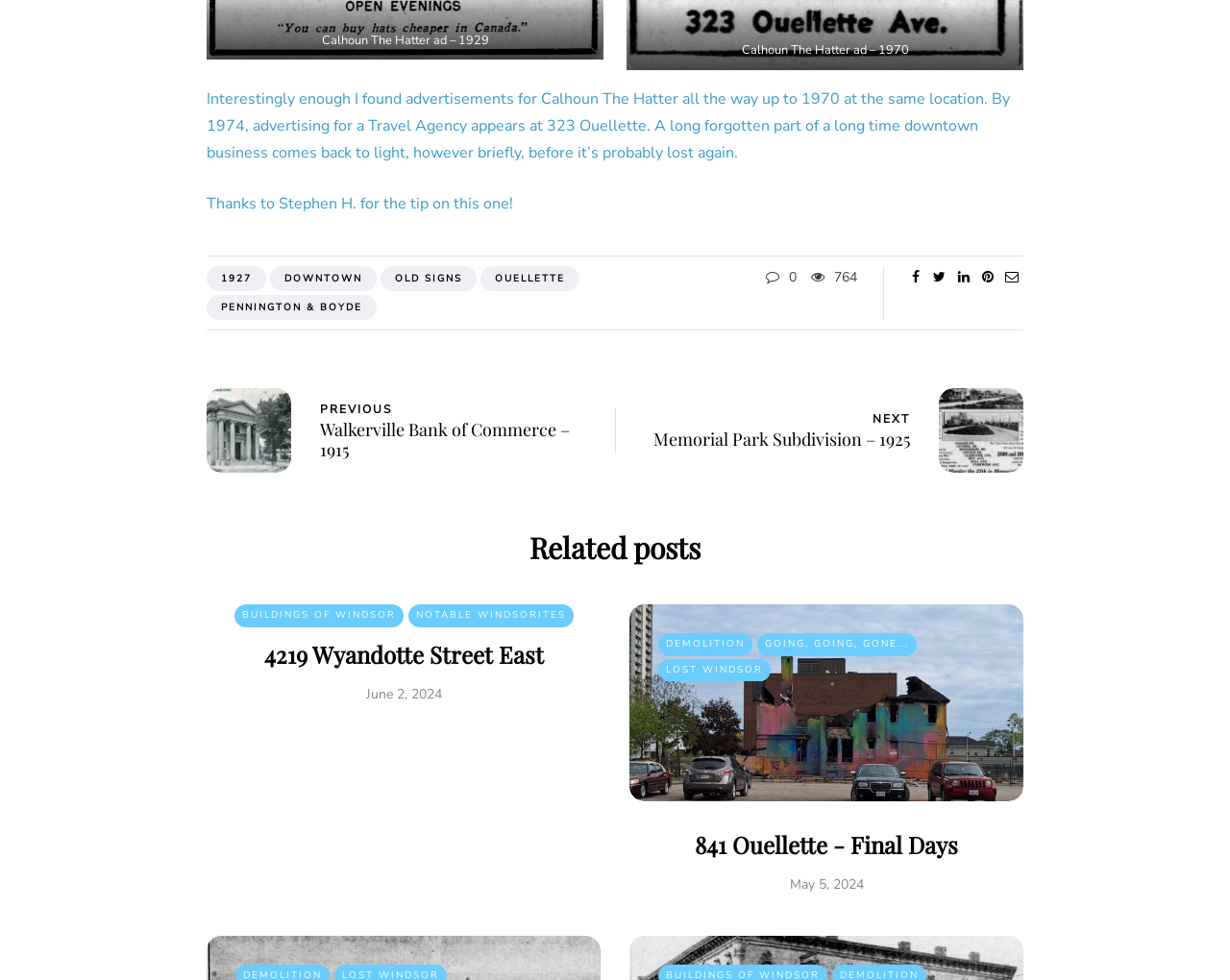Please identify the bounding box coordinates of the element's region that needs to be clicked to fulfill the following instruction: "Check the 'DEMOLITION' link". The bounding box coordinates should consist of four float numbers between 0 and 1, i.e., [left, top, right, bottom].

[0.535, 0.646, 0.612, 0.669]